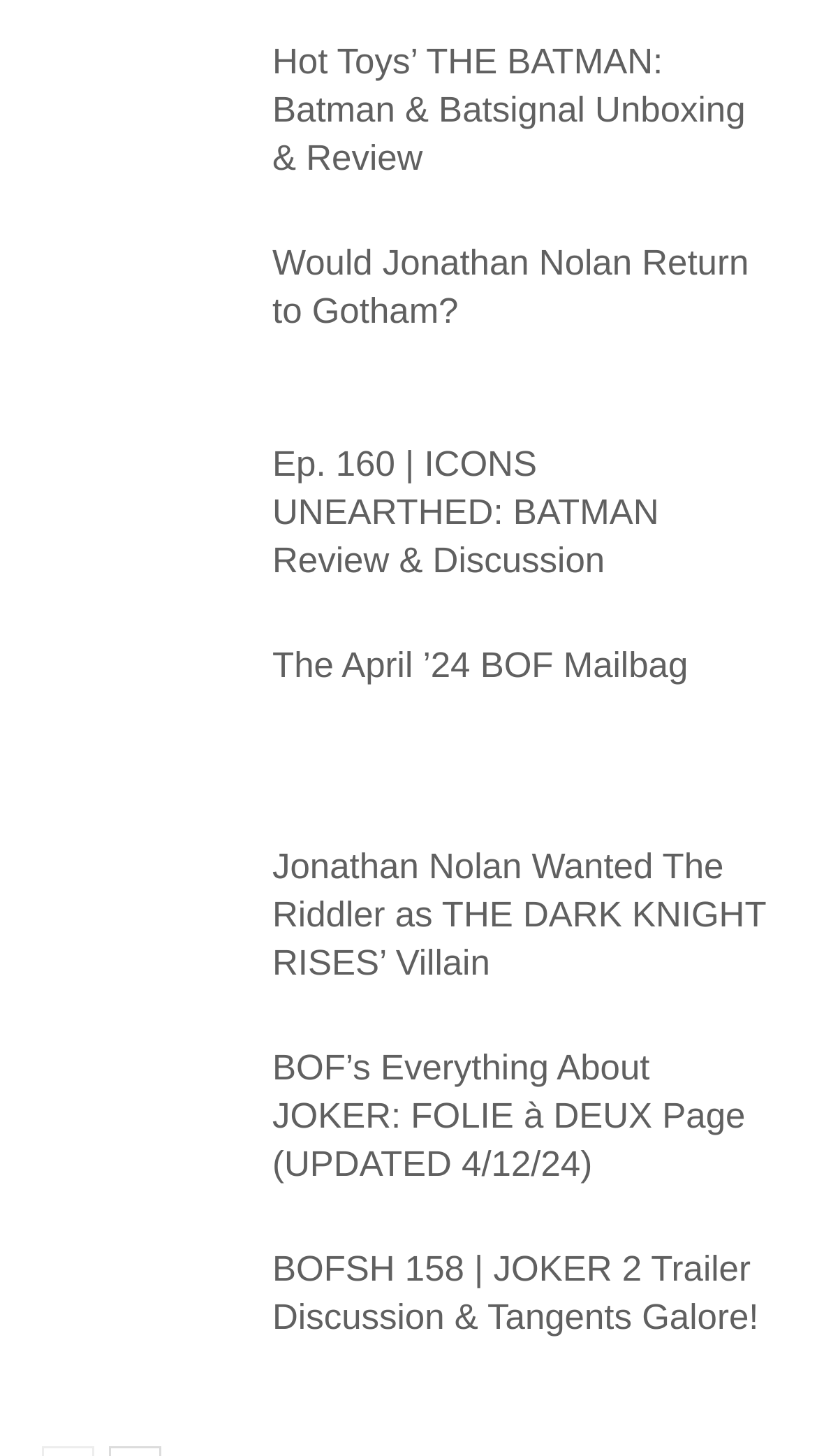Refer to the image and offer a detailed explanation in response to the question: What is the title of the first article?

The first link on the webpage has a corresponding heading with the same text, which suggests that this is the title of the first article.